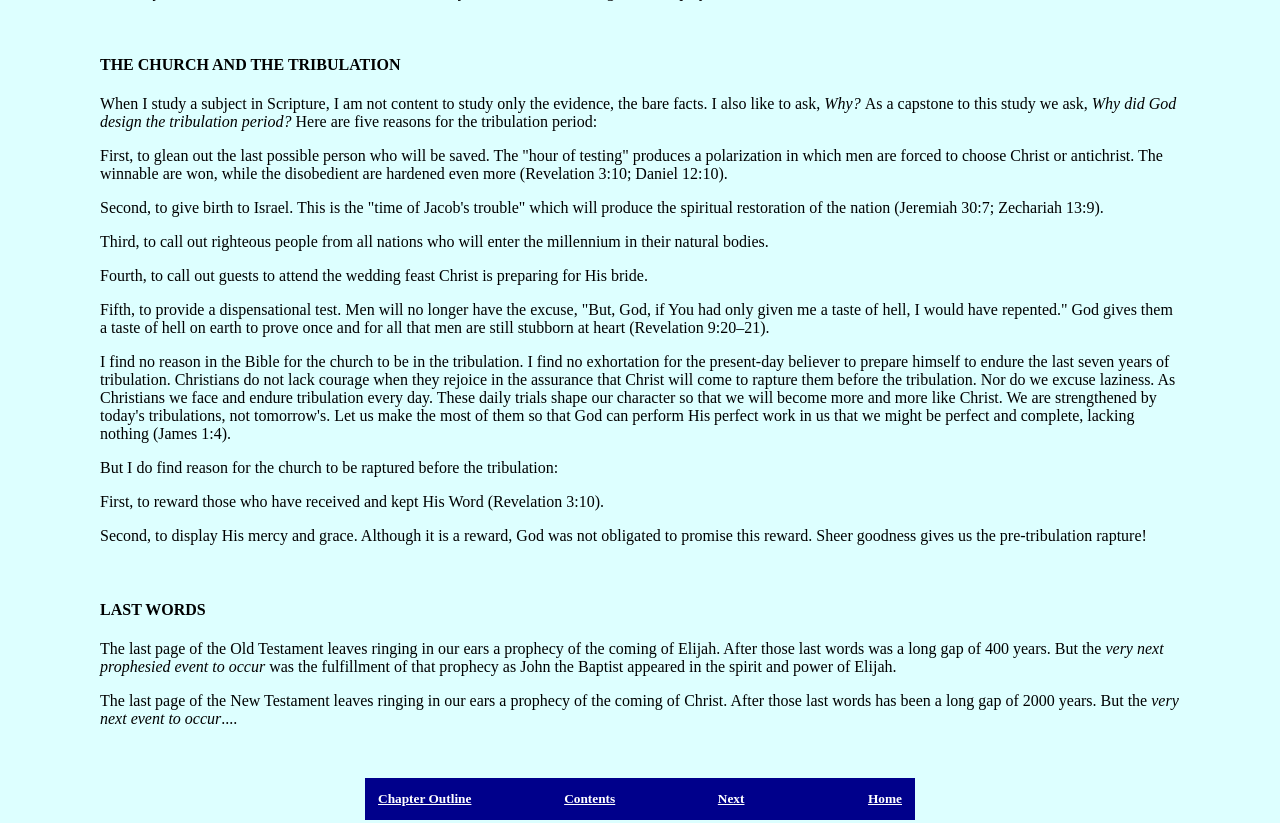Give a short answer to this question using one word or a phrase:
Why did God design the tribulation period?

Five reasons